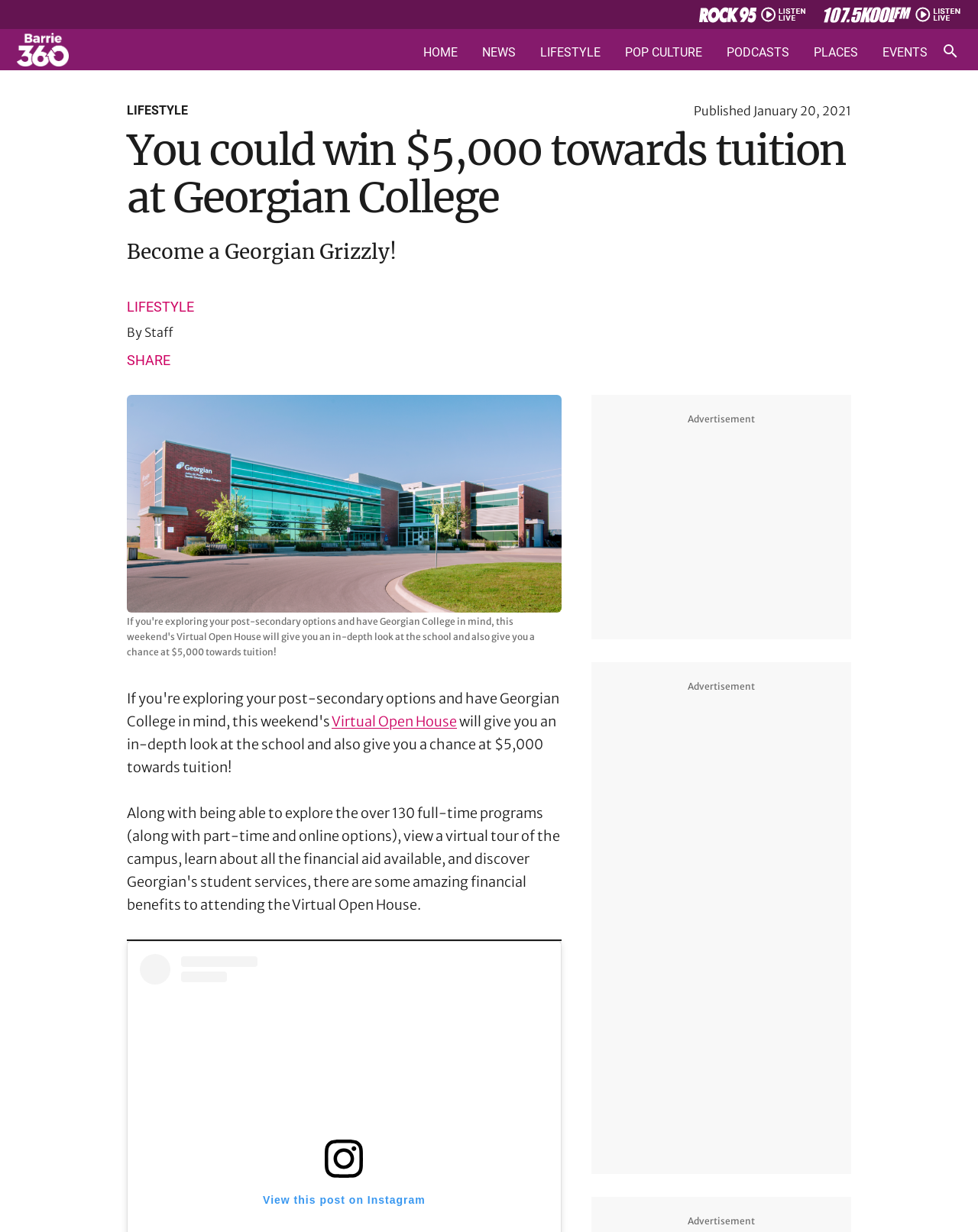Write an extensive caption that covers every aspect of the webpage.

The webpage appears to be an article from Barrie 360, a news and lifestyle website. At the top, there are several links to different sections of the website, including HOME, NEWS, LIFESTYLE, POP CULTURE, PODCASTS, PLACES, and EVENTS. To the right of these links, there is a search button with a magnifying glass icon.

Below the navigation links, there is a heading that reads "LIFESTYLE" in a larger font. Underneath this heading, there is an article with the title "You could win $5,000 towards tuition at Georgian College". The article's publication date, January 20, 2021, is displayed next to the title.

The article's content is divided into sections. The first section has a brief introduction, followed by a link to the Virtual Open House event at Georgian College. Below this, there is an image of Georgian College, and a paragraph of text that describes the event and the opportunity to win $5,000 towards tuition.

Further down the page, there is a horizontal separator line, followed by a small image and an advertisement section.